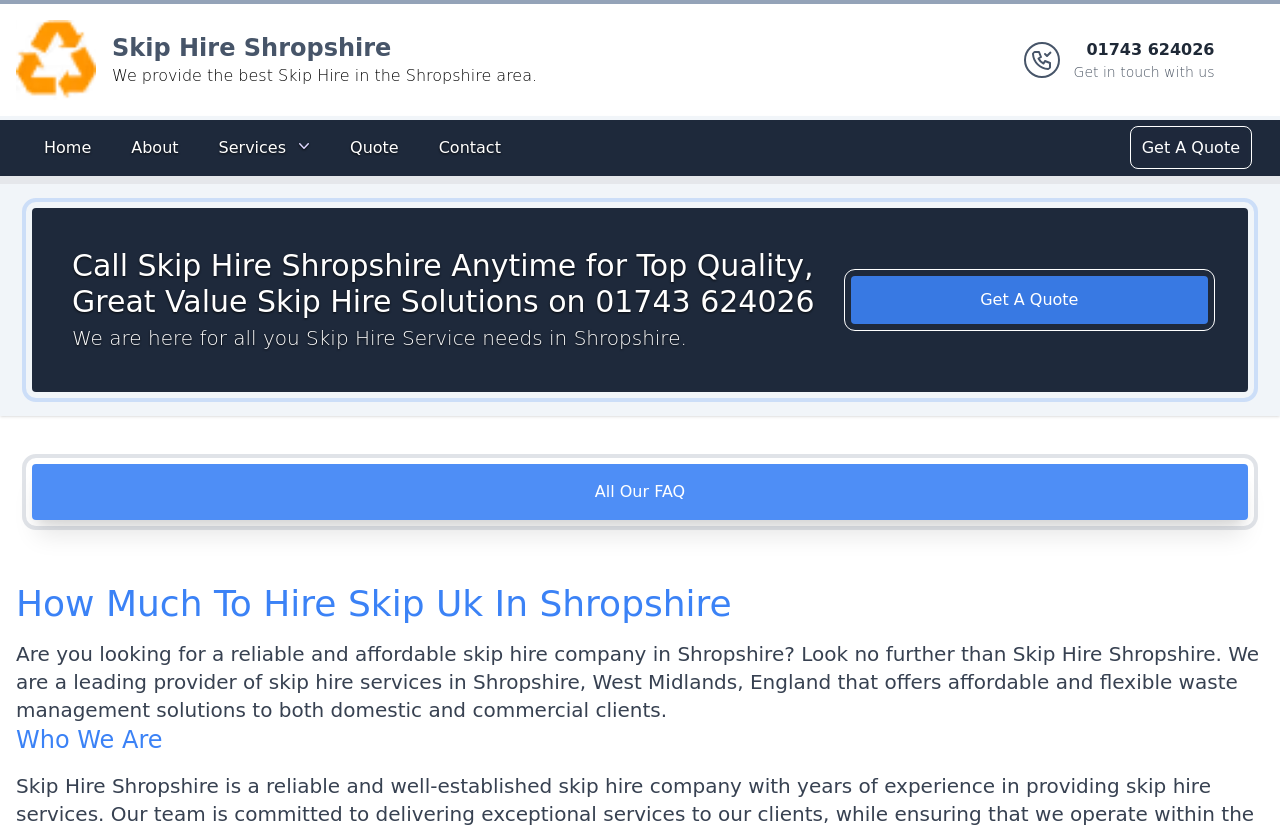Locate the bounding box for the described UI element: "UTD @ THE IQ". Ensure the coordinates are four float numbers between 0 and 1, formatted as [left, top, right, bottom].

None